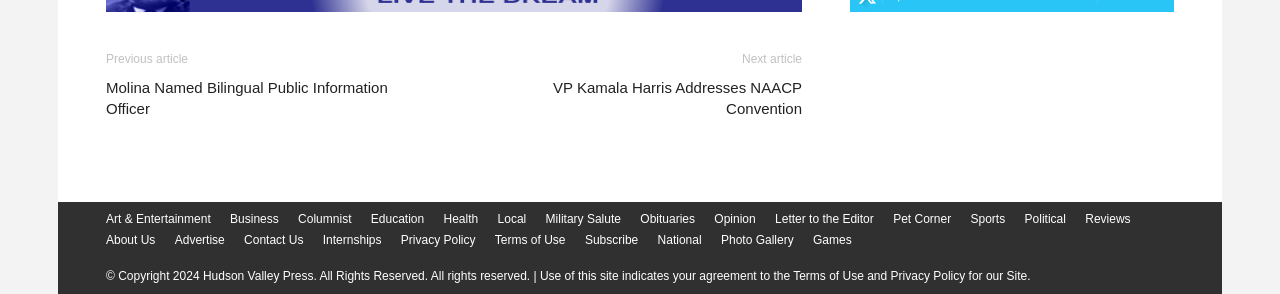Please specify the bounding box coordinates of the element that should be clicked to execute the given instruction: 'View the 'Photo Gallery''. Ensure the coordinates are four float numbers between 0 and 1, expressed as [left, top, right, bottom].

[0.563, 0.785, 0.62, 0.846]